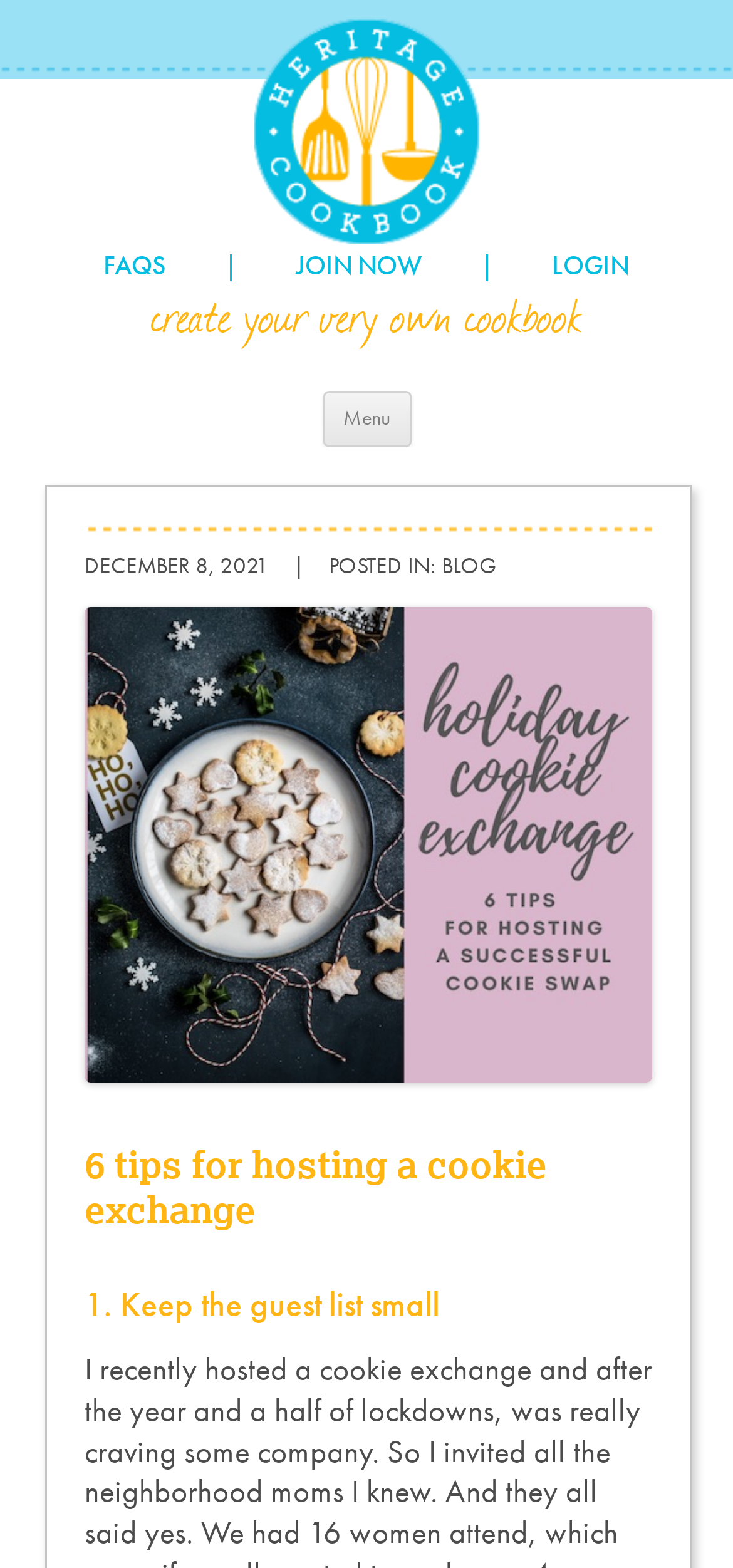What is the title of the latest article?
Based on the content of the image, thoroughly explain and answer the question.

The title of the latest article can be found in the main content section of the webpage, where it says '6 tips for hosting a cookie exchange'.